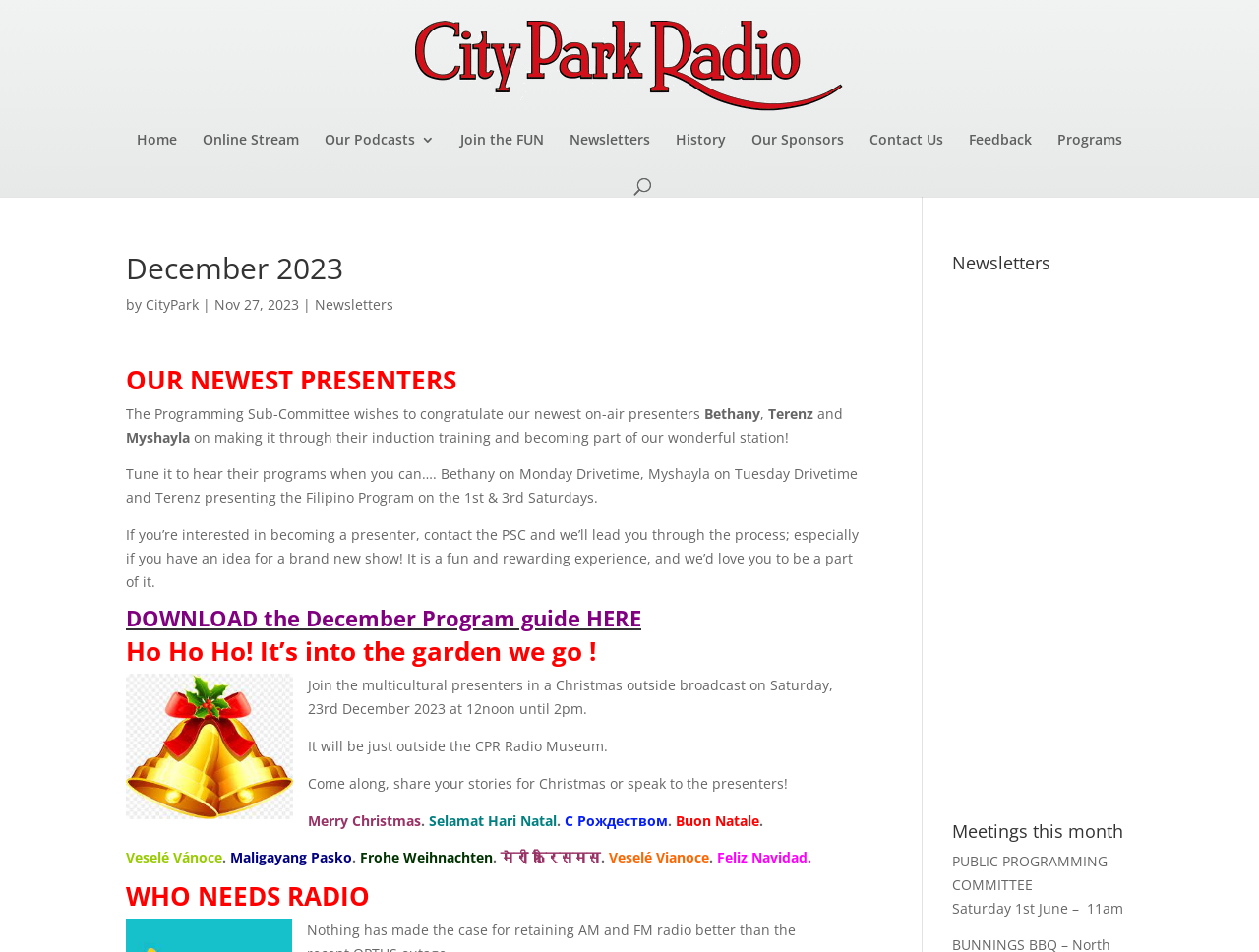Given the description of a UI element: "Home", identify the bounding box coordinates of the matching element in the webpage screenshot.

[0.109, 0.139, 0.141, 0.183]